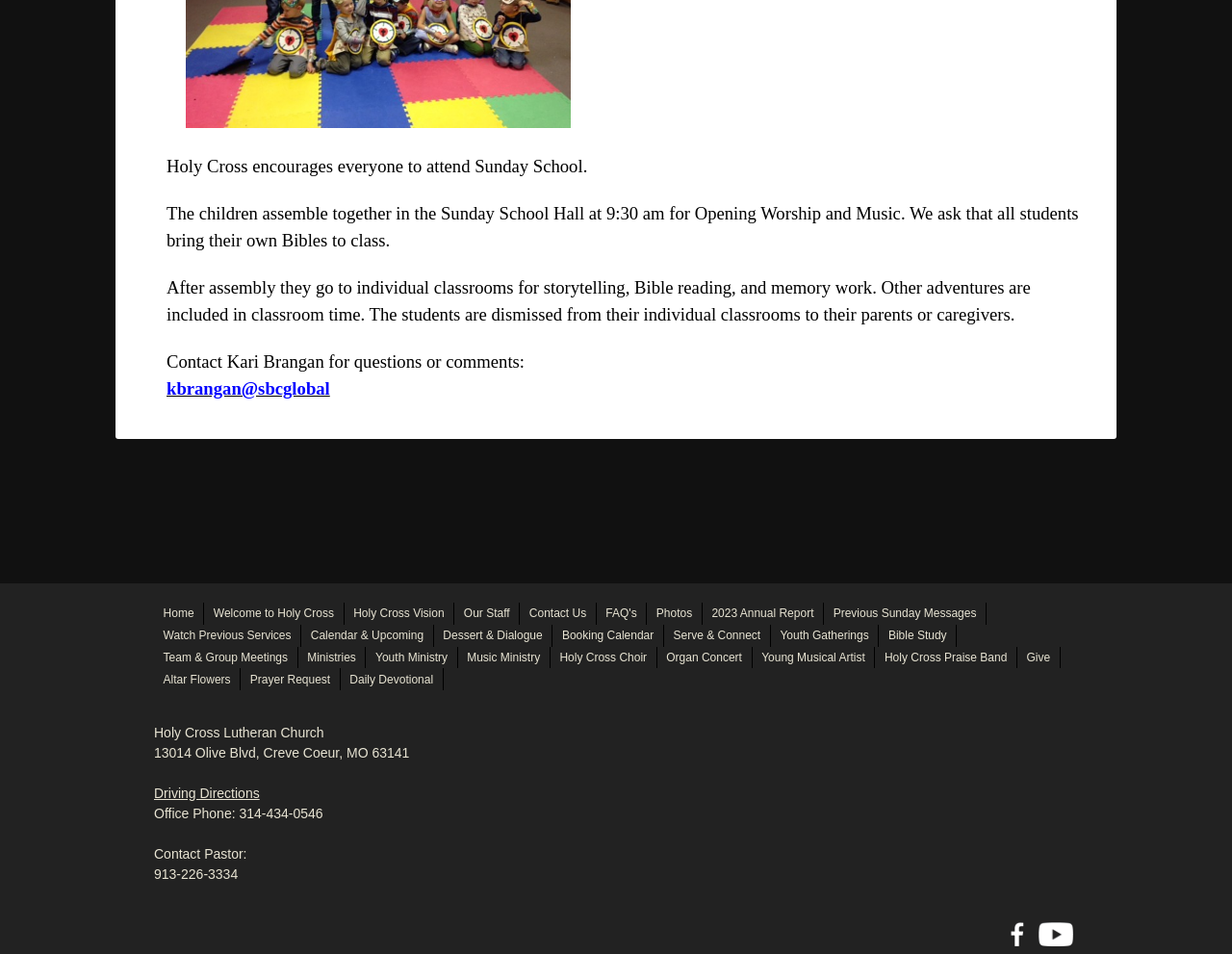Please specify the bounding box coordinates of the region to click in order to perform the following instruction: "Check 'FAQS'".

None